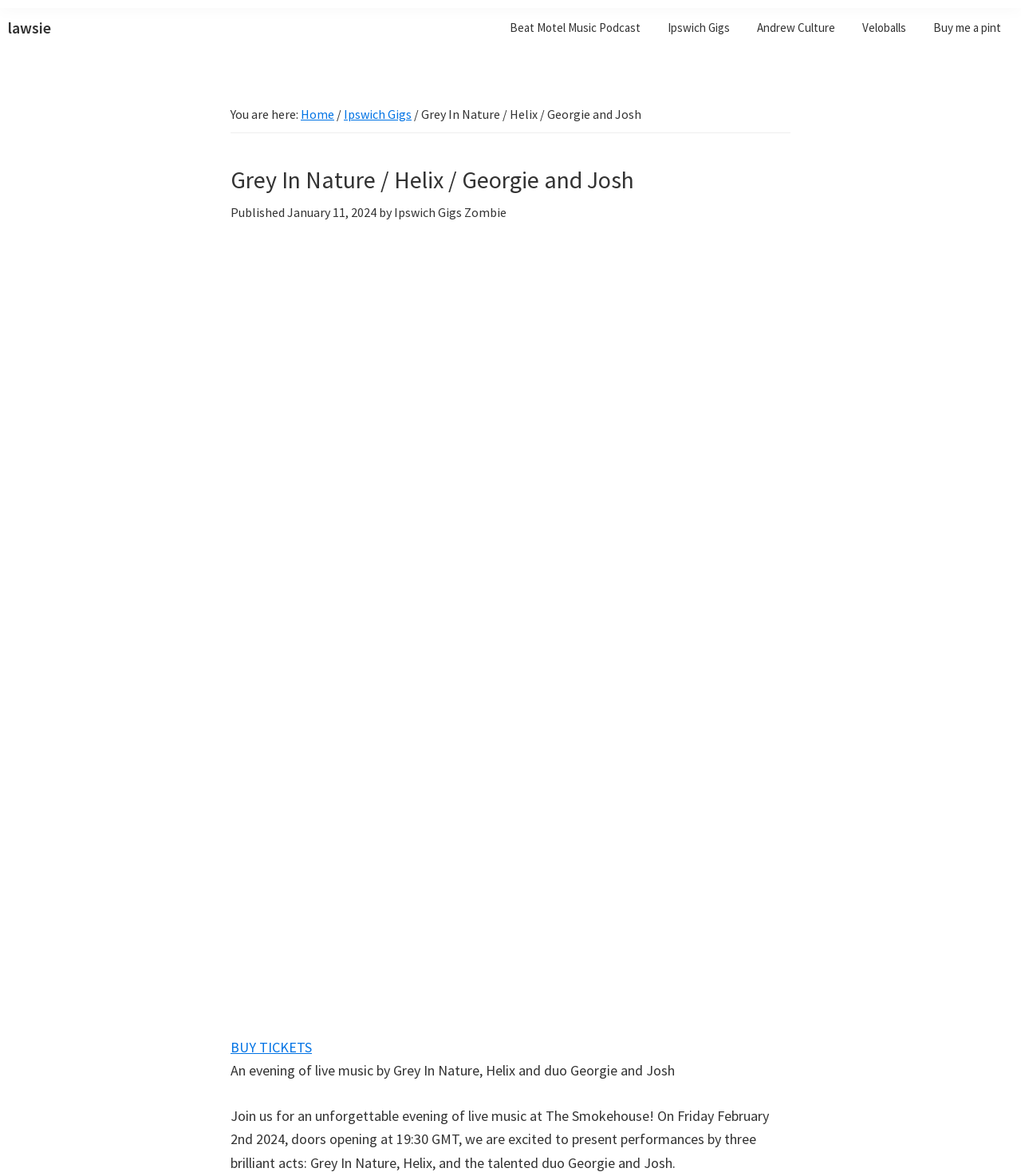Find the UI element described as: "Home" and predict its bounding box coordinates. Ensure the coordinates are four float numbers between 0 and 1, [left, top, right, bottom].

[0.295, 0.09, 0.327, 0.104]